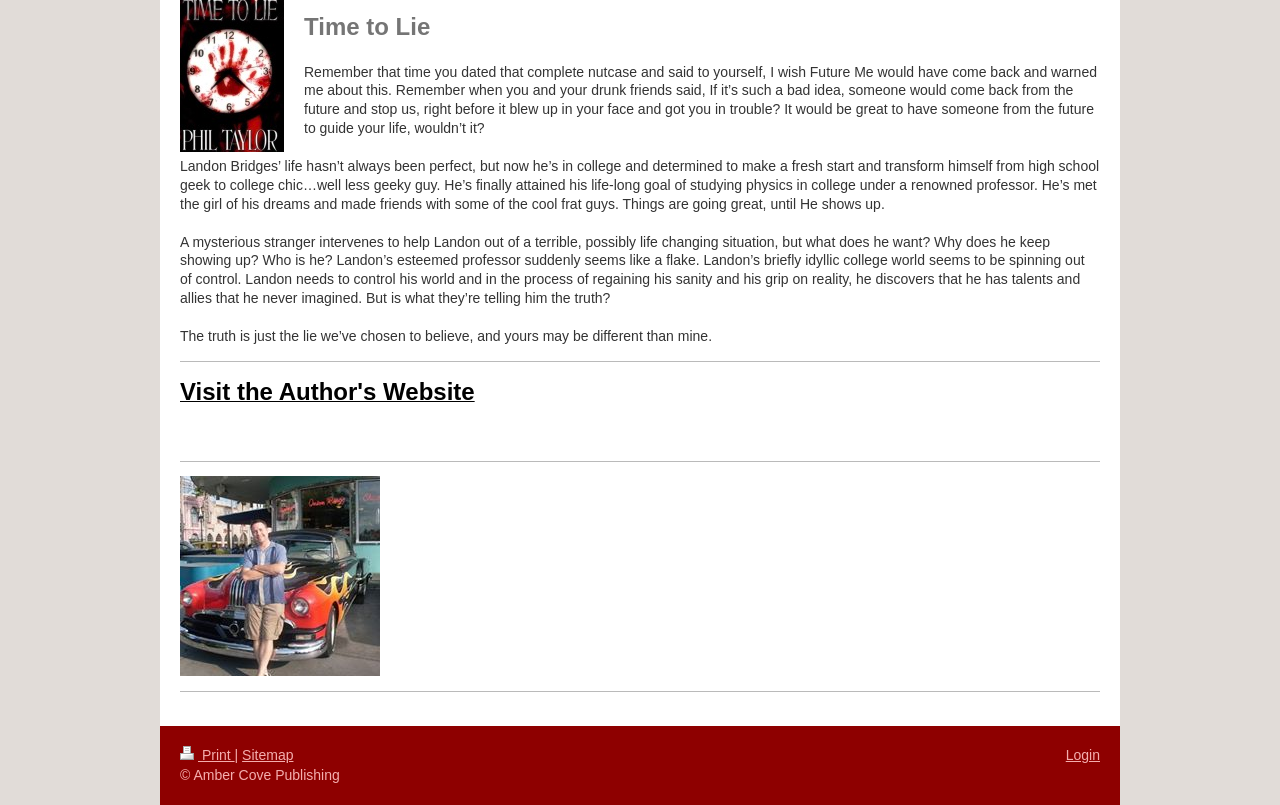Predict the bounding box of the UI element based on this description: "Visit the Author's Website".

[0.141, 0.481, 0.371, 0.5]